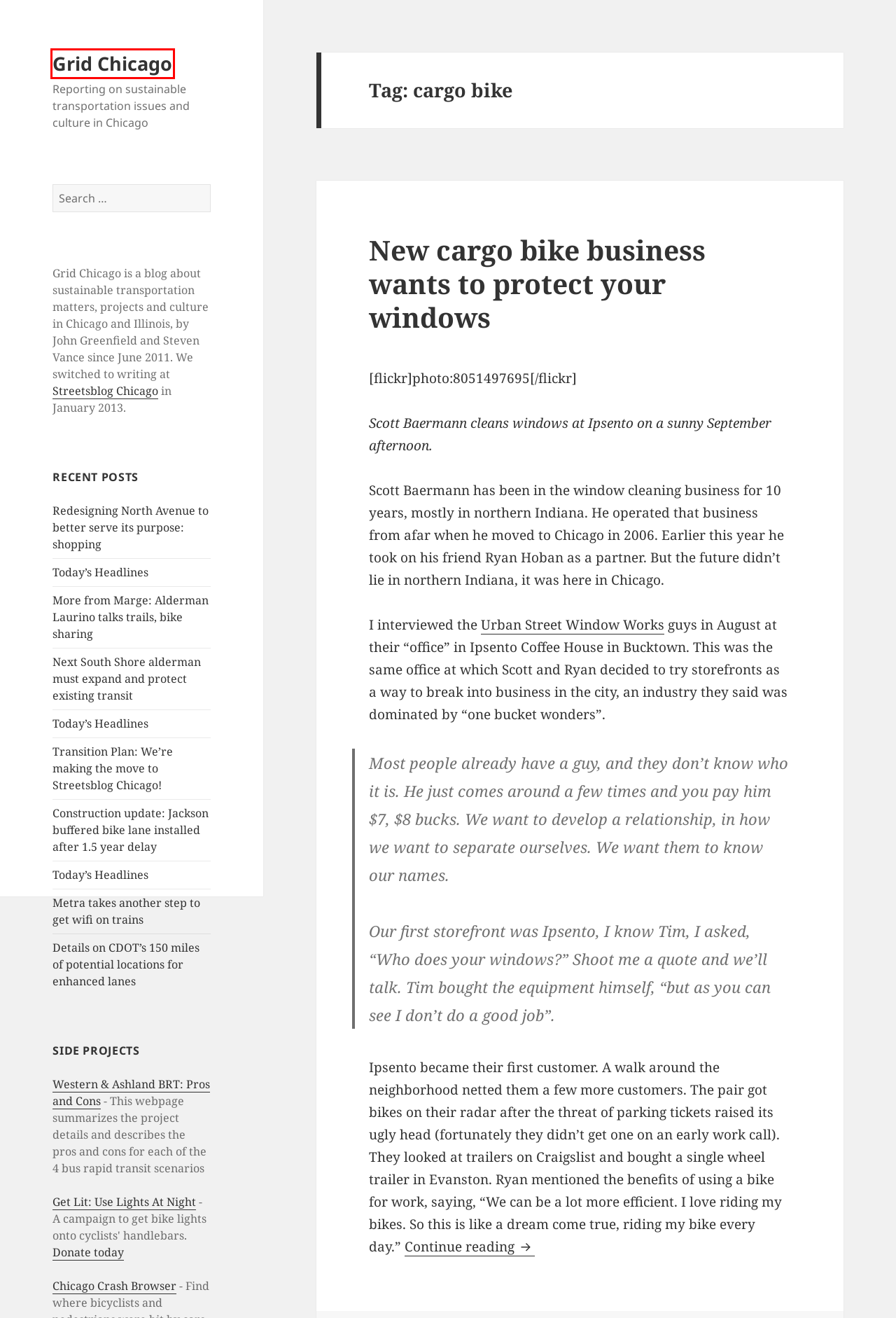Analyze the screenshot of a webpage that features a red rectangle bounding box. Pick the webpage description that best matches the new webpage you would see after clicking on the element within the red bounding box. Here are the candidates:
A. Grid Chicago – Reporting on sustainable transportation issues and culture in Chicago
B. More from Marge: Alderman Laurino talks trails, bike sharing – Grid Chicago
C. Today’s Headlines – Grid Chicago
D. Metra takes another step to get wifi on trains – Grid Chicago
E. New cargo bike business wants to protect your windows – Grid Chicago
F. Redesigning North Avenue to better serve its purpose: shopping – Grid Chicago
G. BRT to arrive in Chicago in 2012 while CDOT plans for more enhanced routes – Grid Chicago
H. Urban Street Window Works

A